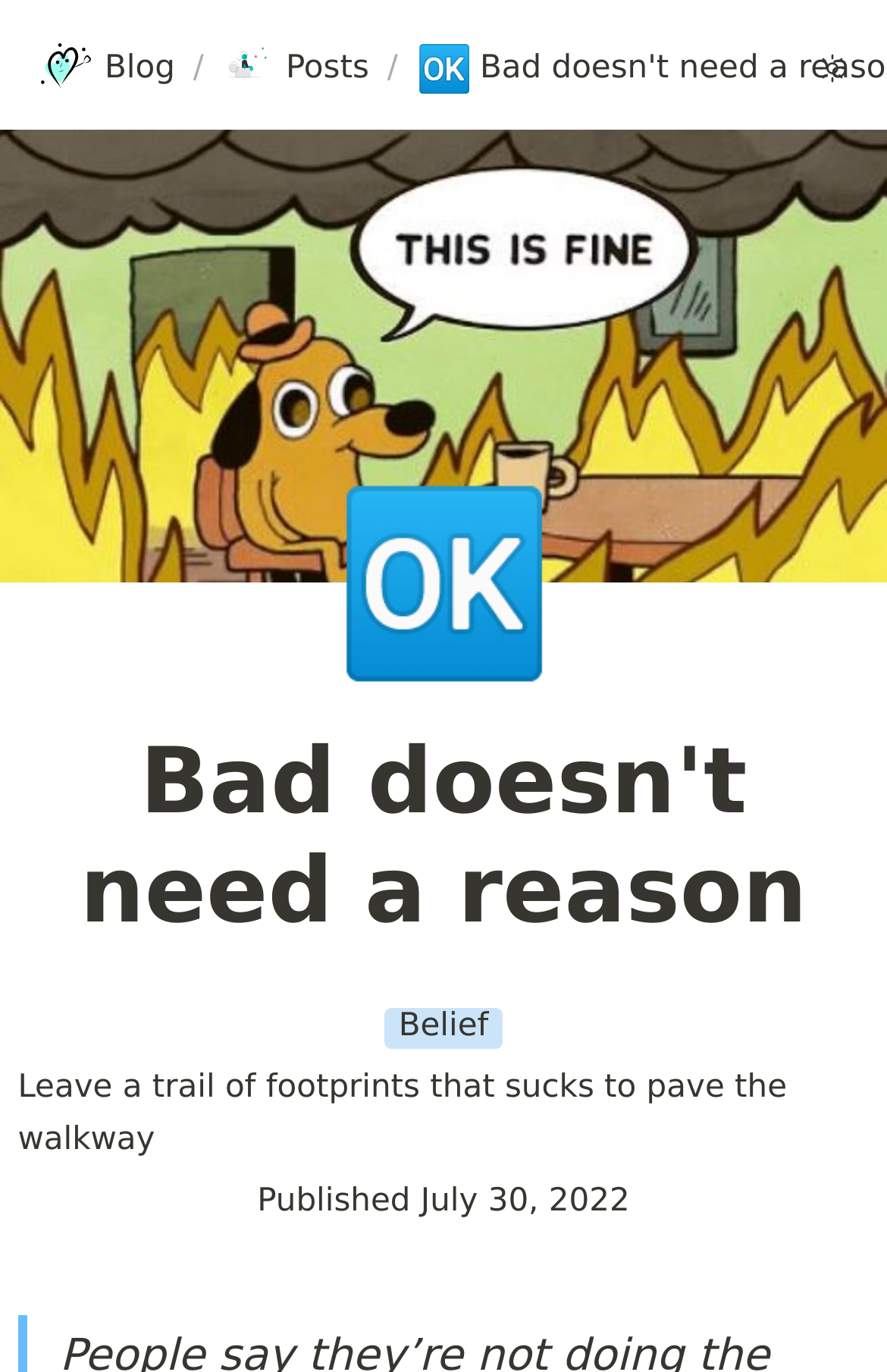What is the category of the blog?
Please provide a single word or phrase based on the screenshot.

Posts